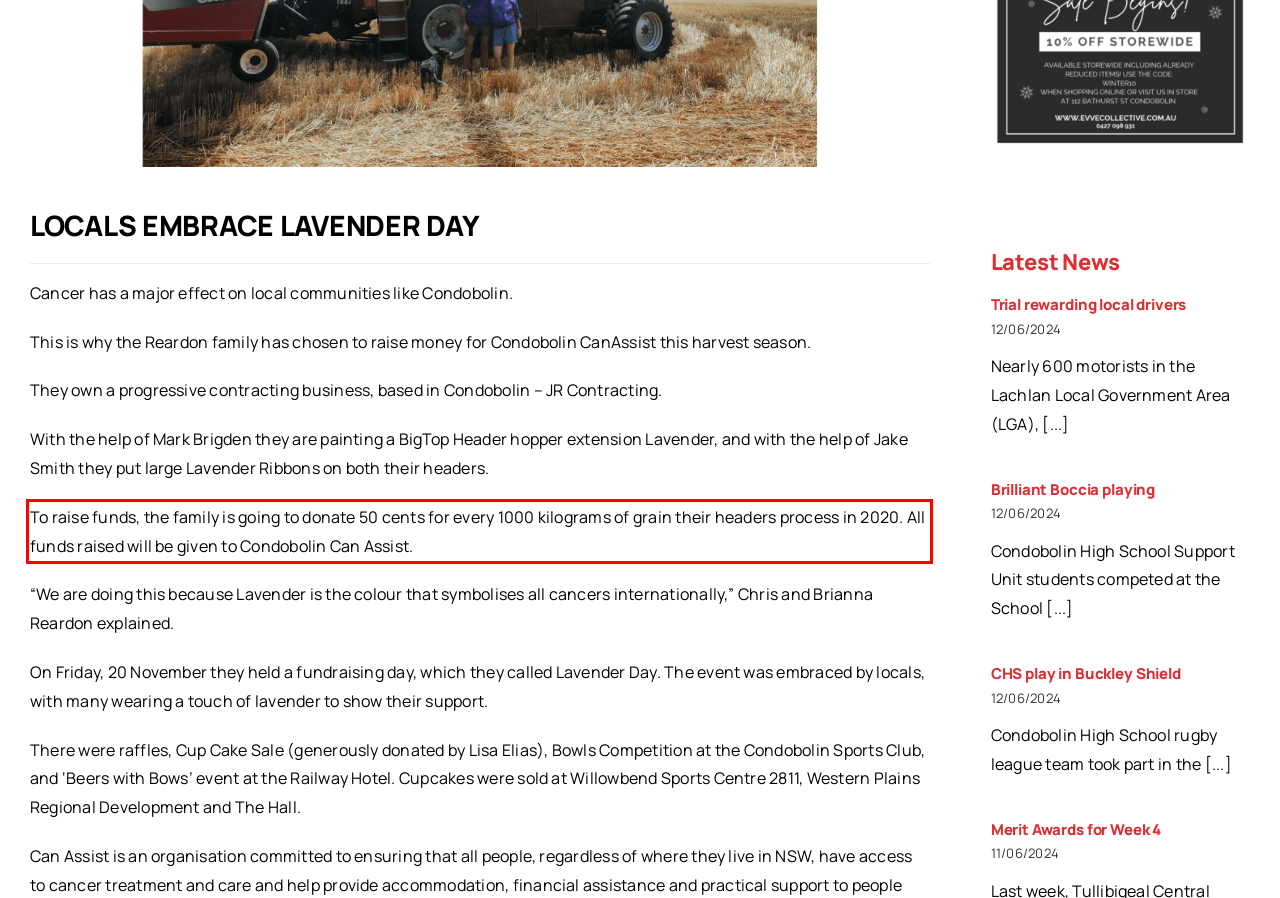Given a webpage screenshot with a red bounding box, perform OCR to read and deliver the text enclosed by the red bounding box.

To raise funds, the family is going to donate 50 cents for every 1000 kilograms of grain their headers process in 2020. All funds raised will be given to Condobolin Can Assist.